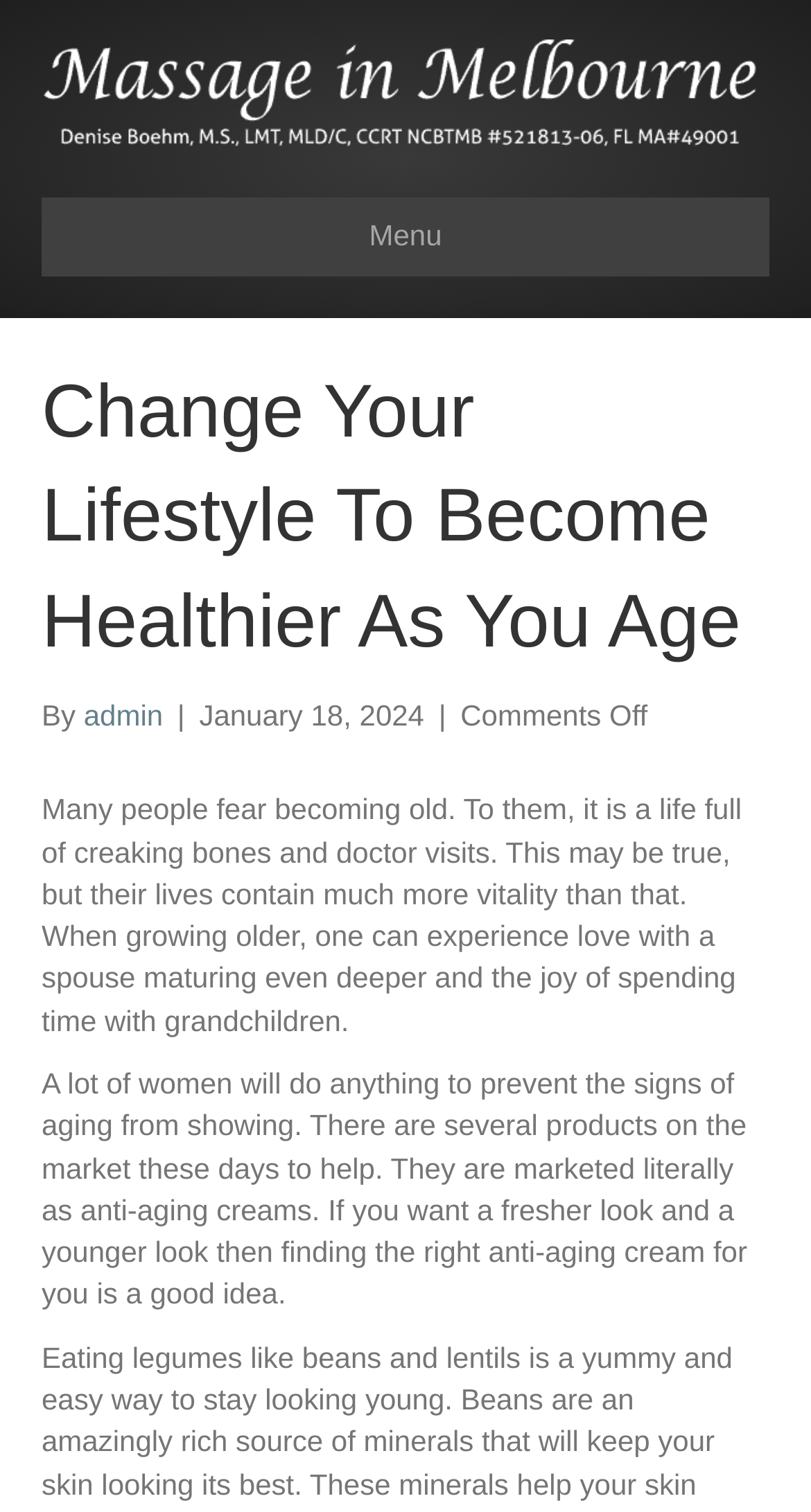What is the purpose of the anti-aging creams?
Using the picture, provide a one-word or short phrase answer.

To get a fresher look